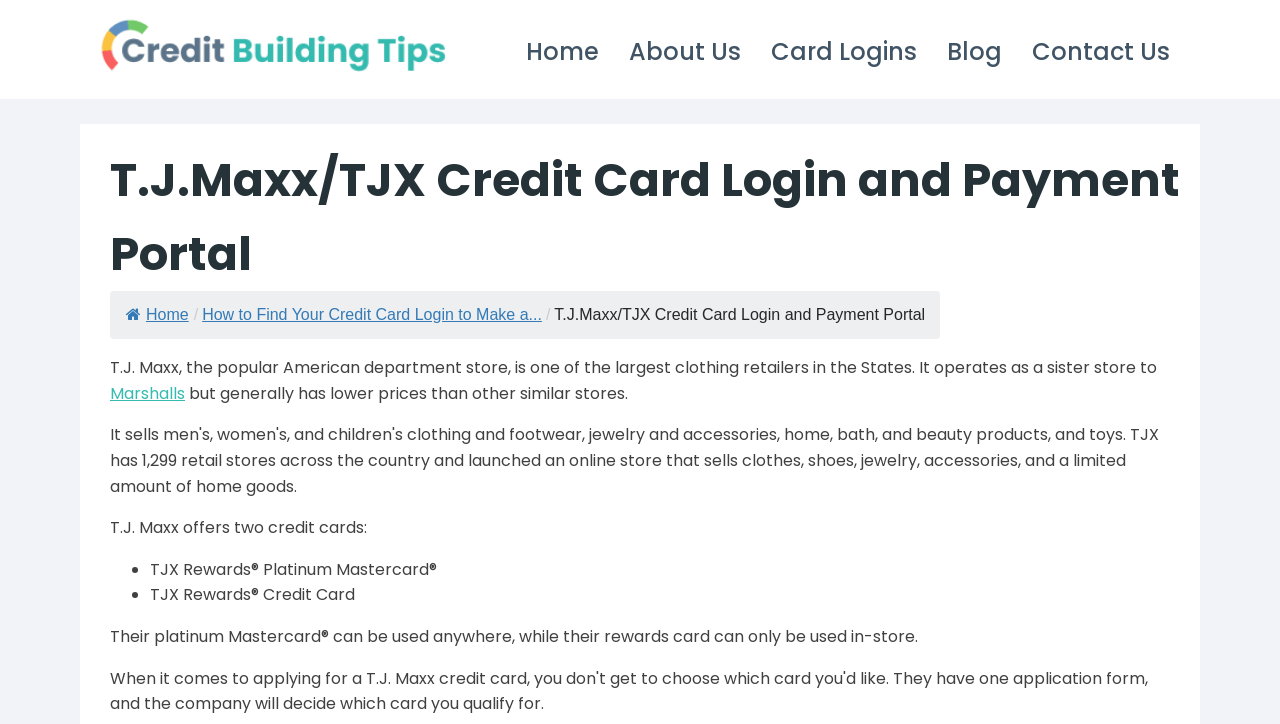Kindly provide the bounding box coordinates of the section you need to click on to fulfill the given instruction: "Go to Home".

[0.399, 0.018, 0.48, 0.119]